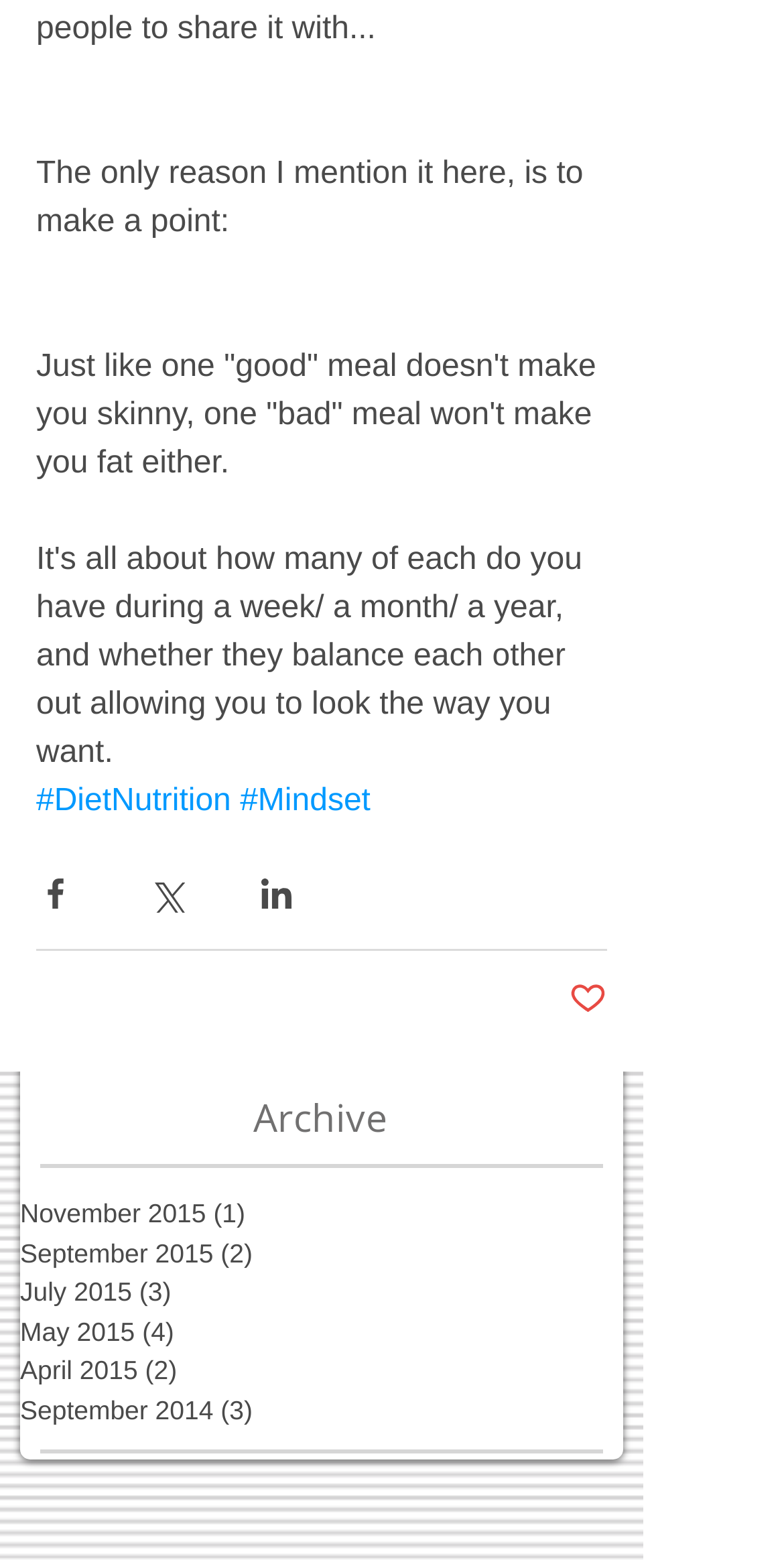Please respond to the question with a concise word or phrase:
How many archived posts are there in May 2015?

4